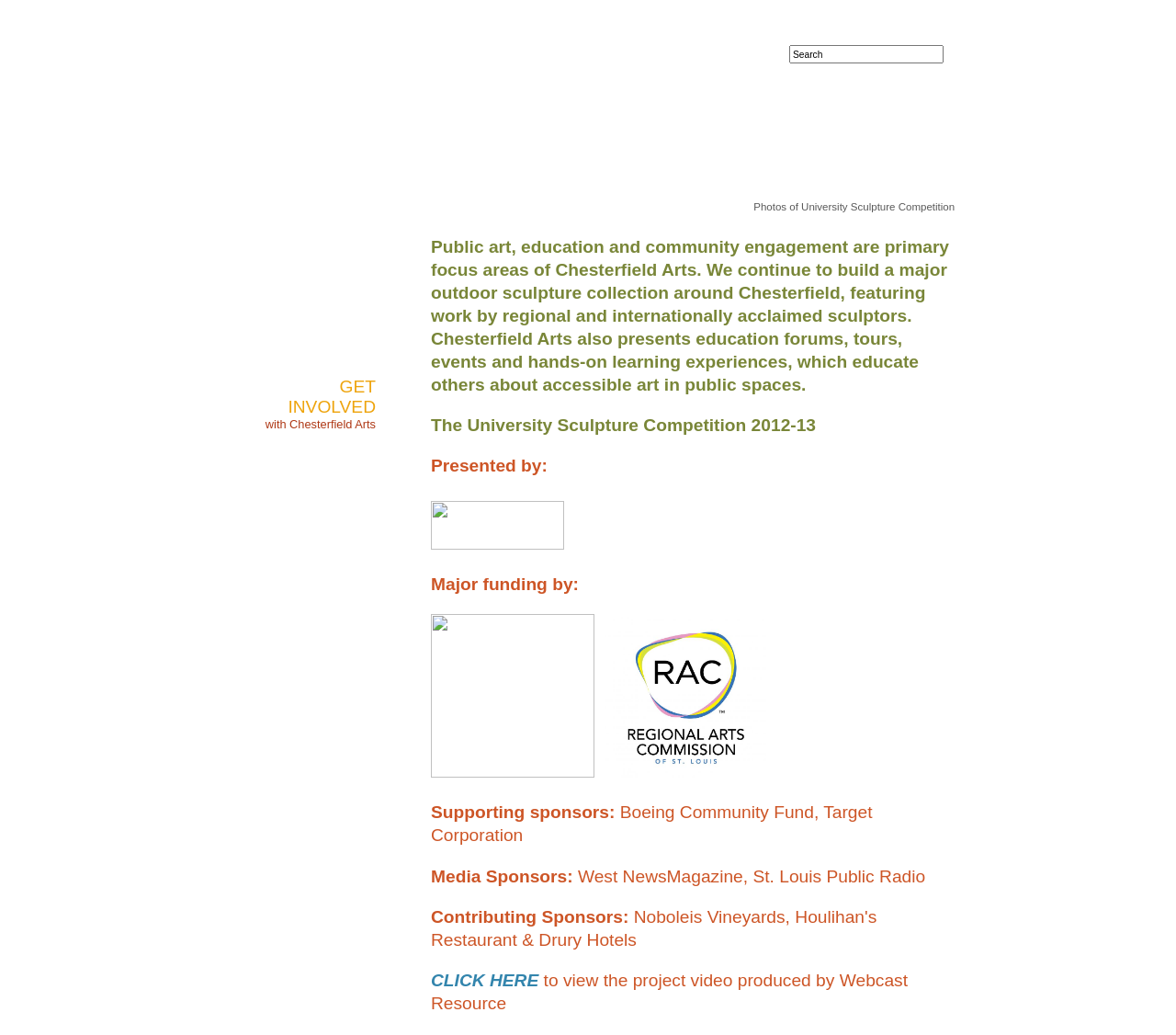Please determine the bounding box coordinates of the area that needs to be clicked to complete this task: 'Search for something'. The coordinates must be four float numbers between 0 and 1, formatted as [left, top, right, bottom].

[0.671, 0.044, 0.802, 0.061]